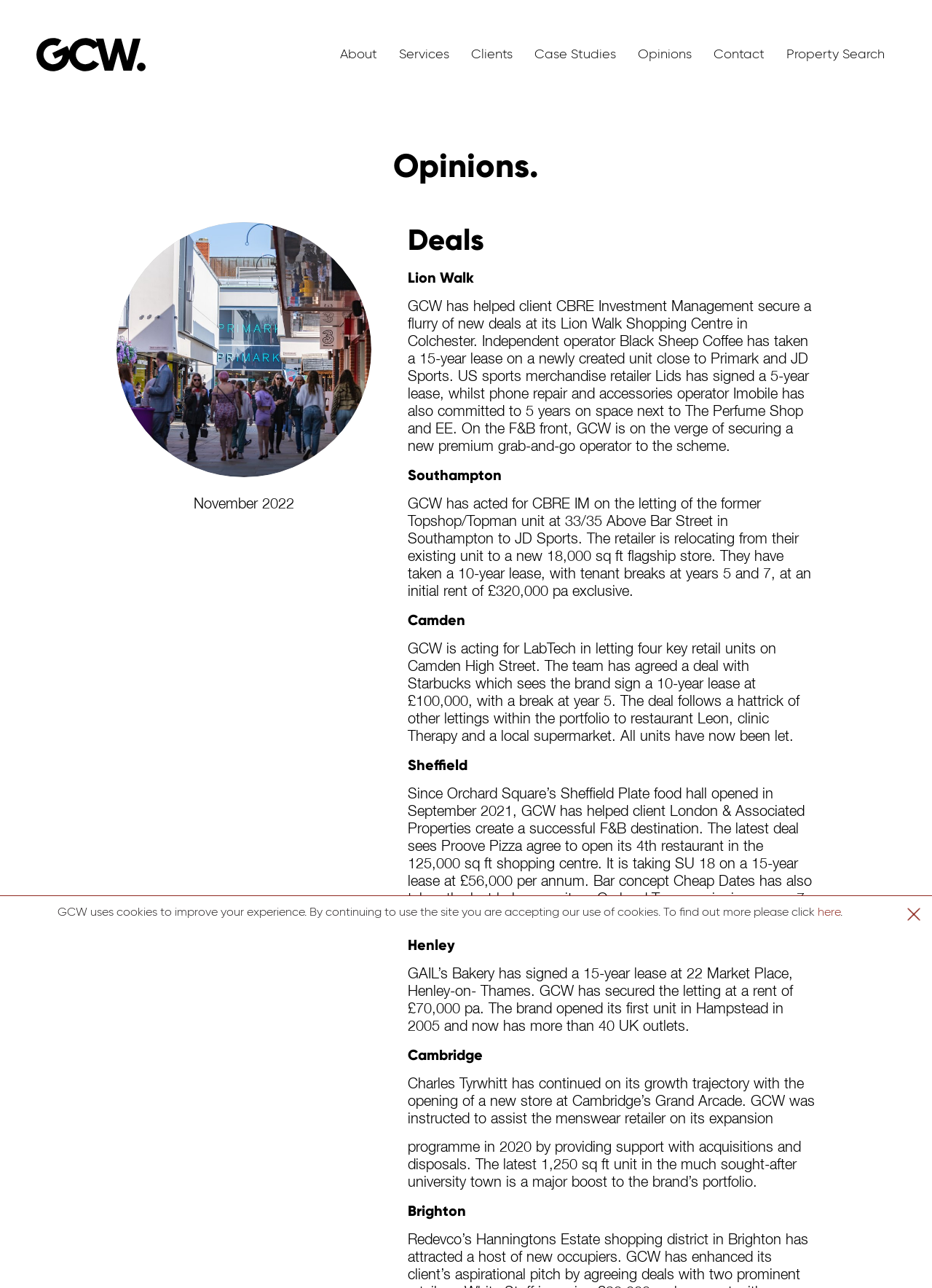Using the details in the image, give a detailed response to the question below:
How many years has Starbucks signed a lease for?

Starbucks has signed a lease for 10 years, which can be inferred from the text 'The team has agreed a deal with Starbucks which sees the brand sign a 10-year lease at £100,000, with a break at year 5...'.